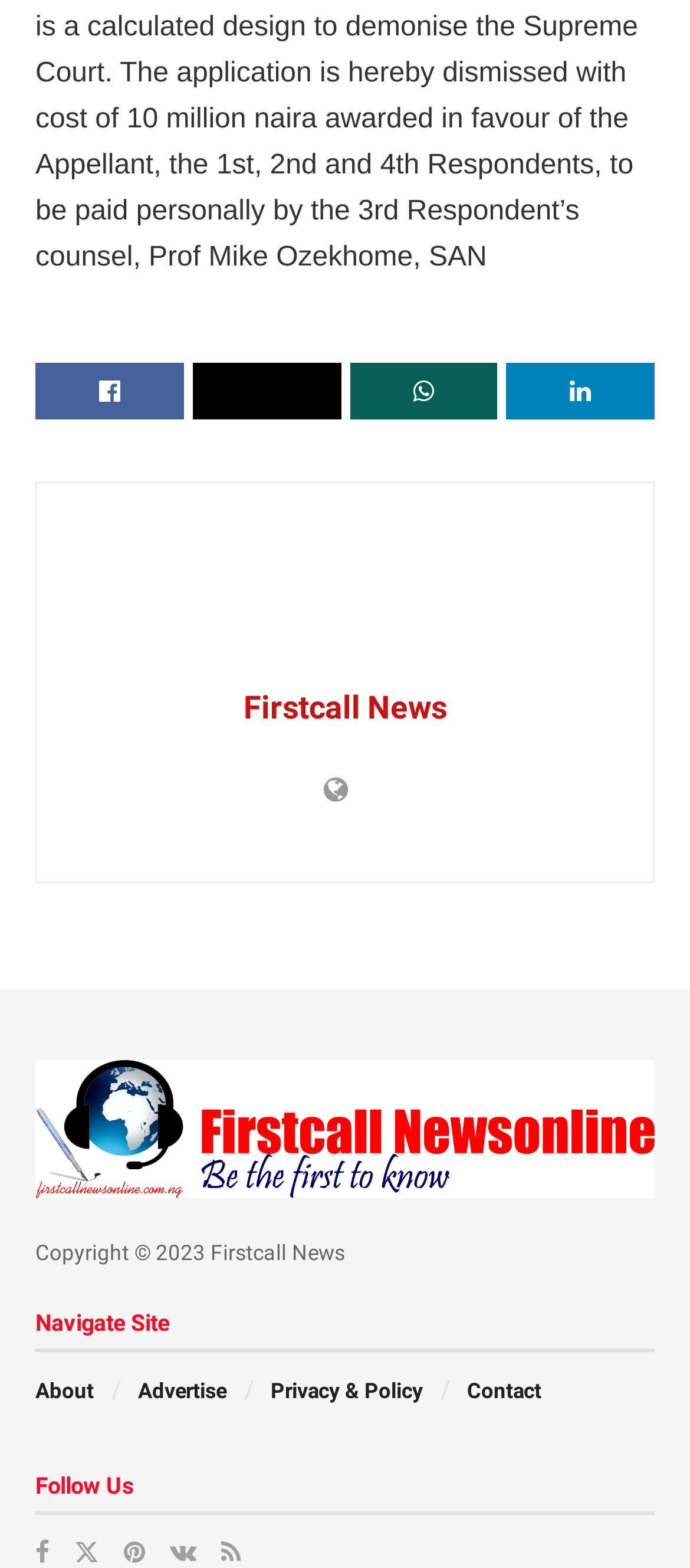Determine the bounding box coordinates for the area you should click to complete the following instruction: "View Advertise options".

[0.2, 0.88, 0.328, 0.895]